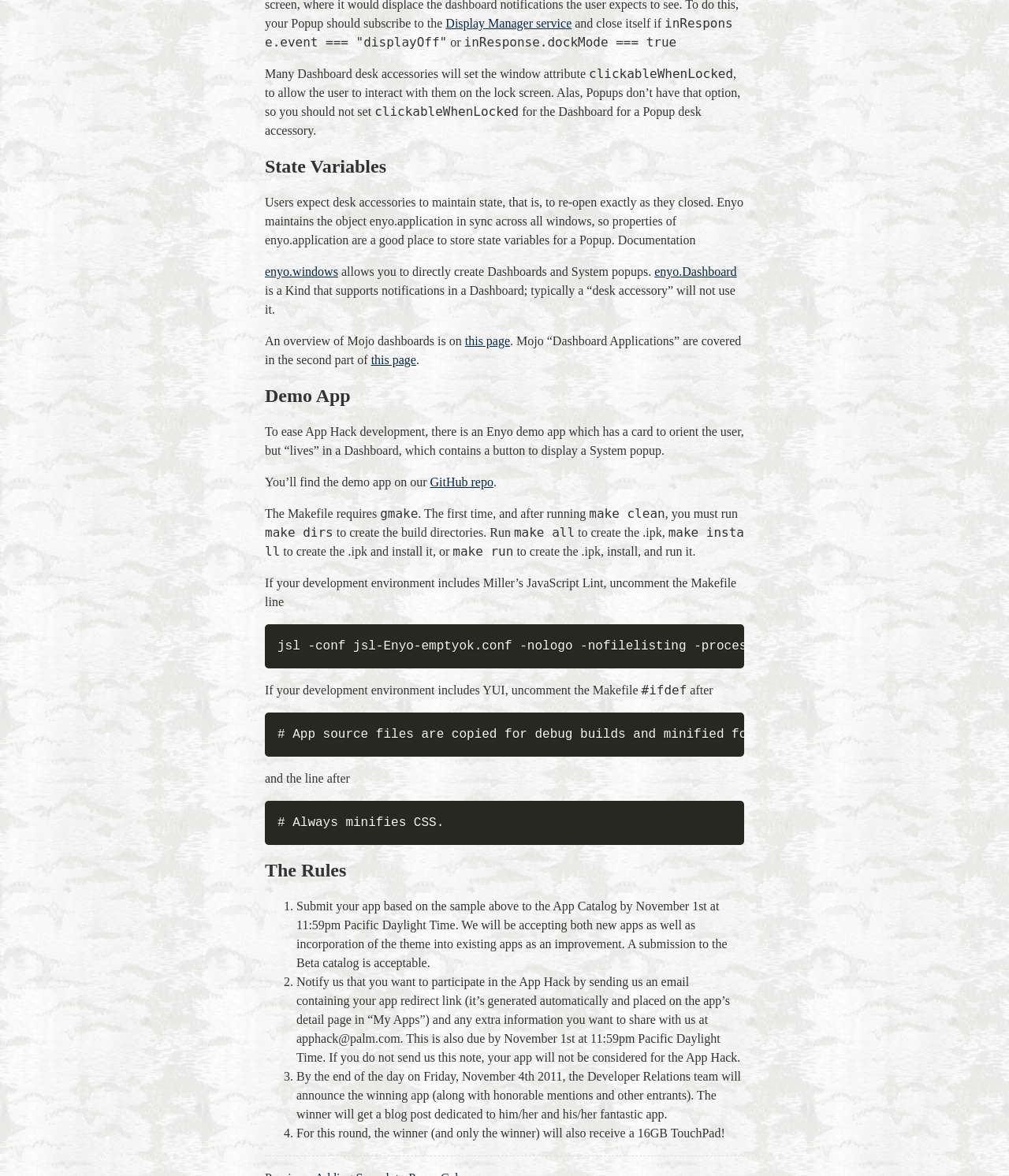Please determine the bounding box coordinates of the clickable area required to carry out the following instruction: "Click the 'GitHub repo' link". The coordinates must be four float numbers between 0 and 1, represented as [left, top, right, bottom].

[0.426, 0.404, 0.489, 0.415]